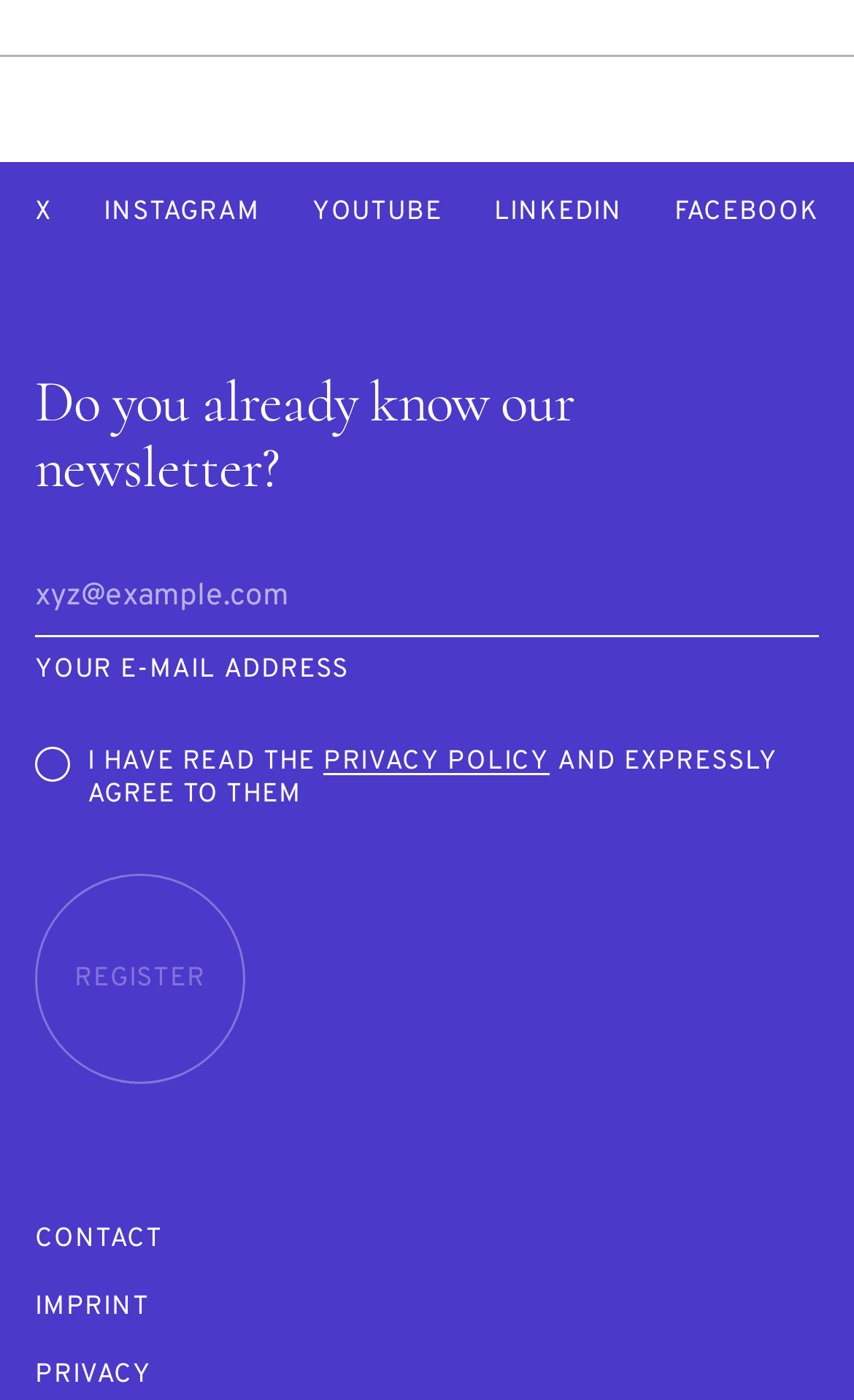Please identify the bounding box coordinates of the clickable element to fulfill the following instruction: "Register". The coordinates should be four float numbers between 0 and 1, i.e., [left, top, right, bottom].

[0.041, 0.624, 0.287, 0.774]